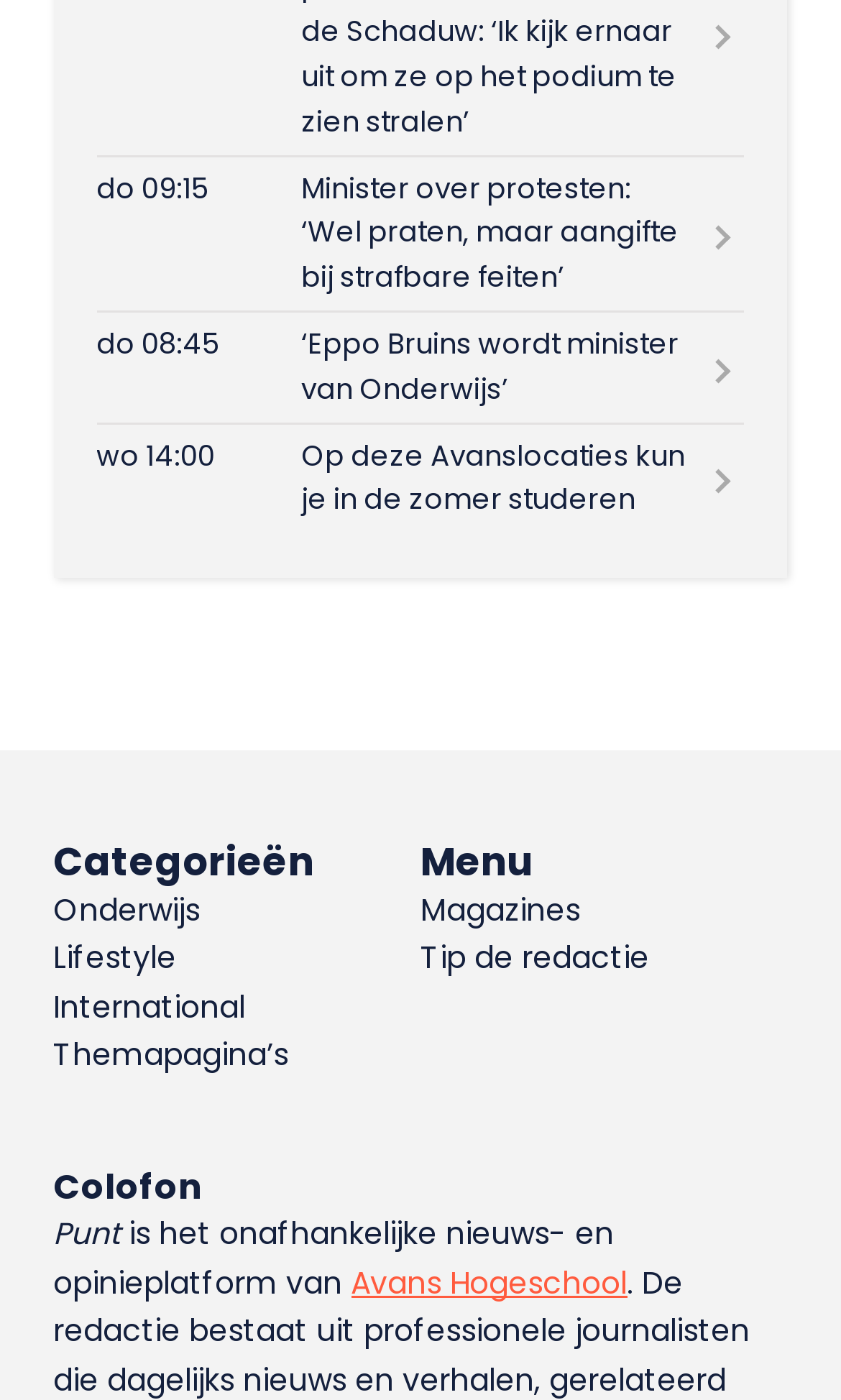Indicate the bounding box coordinates of the clickable region to achieve the following instruction: "Visit the 'Onderwijs' category."

[0.063, 0.633, 0.238, 0.667]